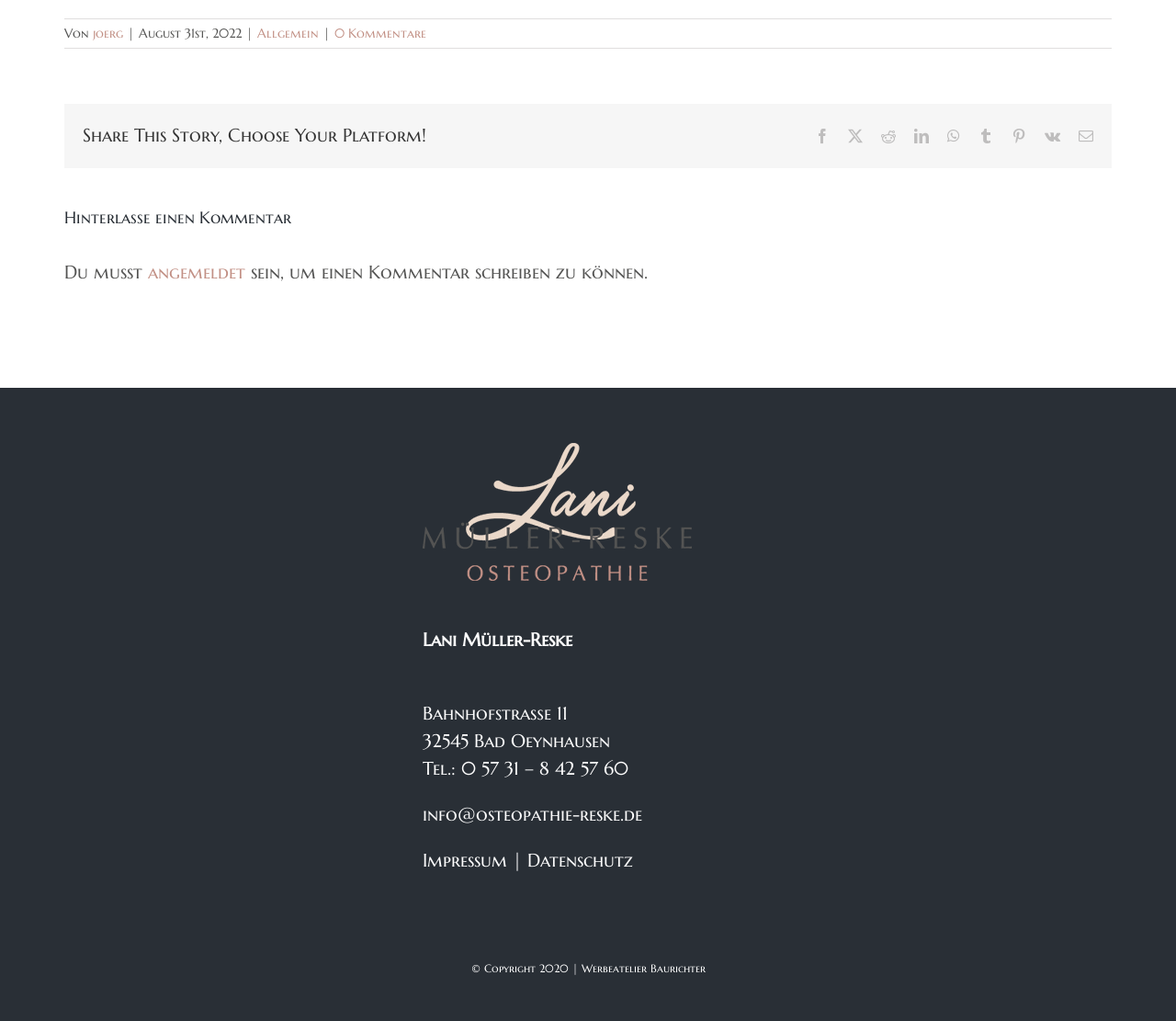Based on the image, please respond to the question with as much detail as possible:
What is the author of the story?

The author of the story is 'joerg' which is mentioned as a link on the top of the webpage, next to 'Von'.